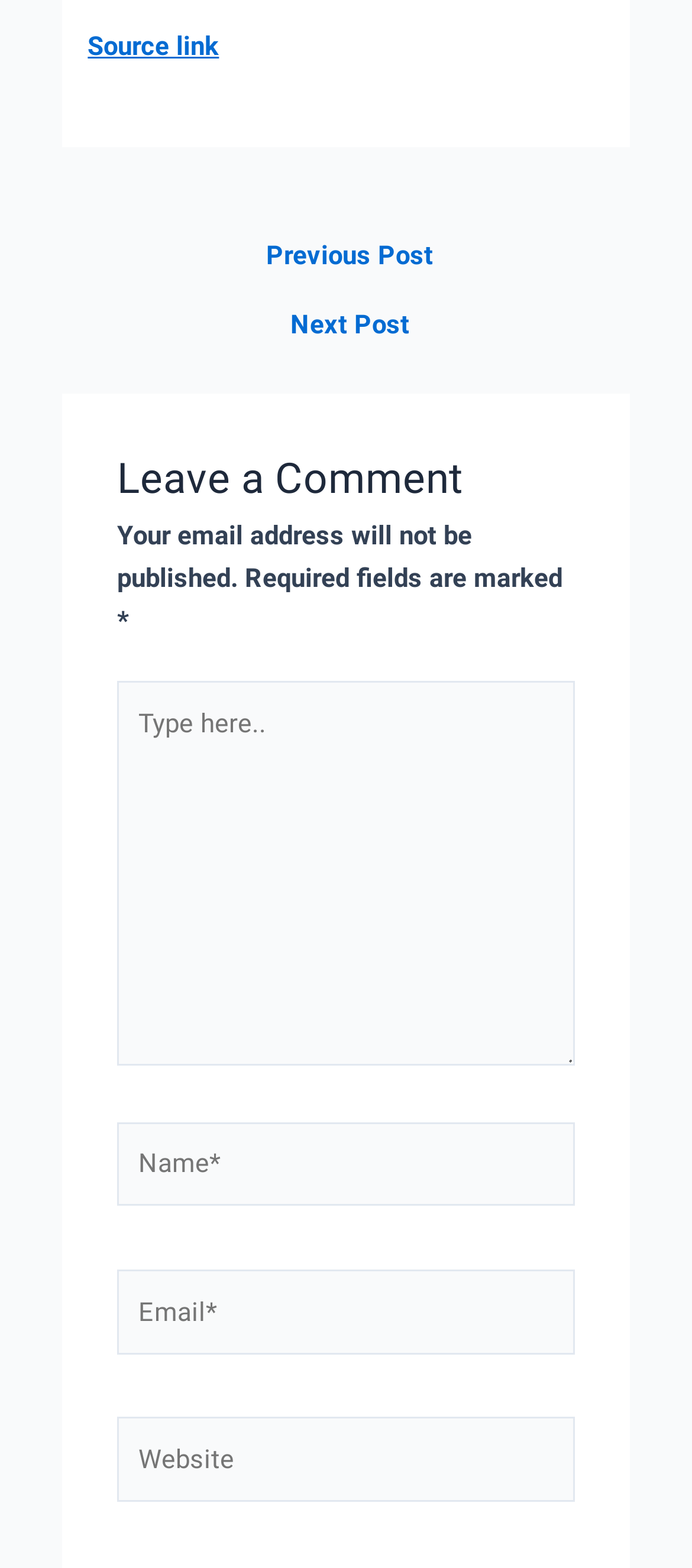What is the purpose of the 'Leave a Comment' section?
Provide a fully detailed and comprehensive answer to the question.

The 'Leave a Comment' section is a heading that indicates the purpose of the following form elements, which include text boxes for name, email, website, and a comment. The presence of required fields marked with an asterisk and the instruction 'Your email address will not be published' further supports the idea that this section is for leaving a comment.